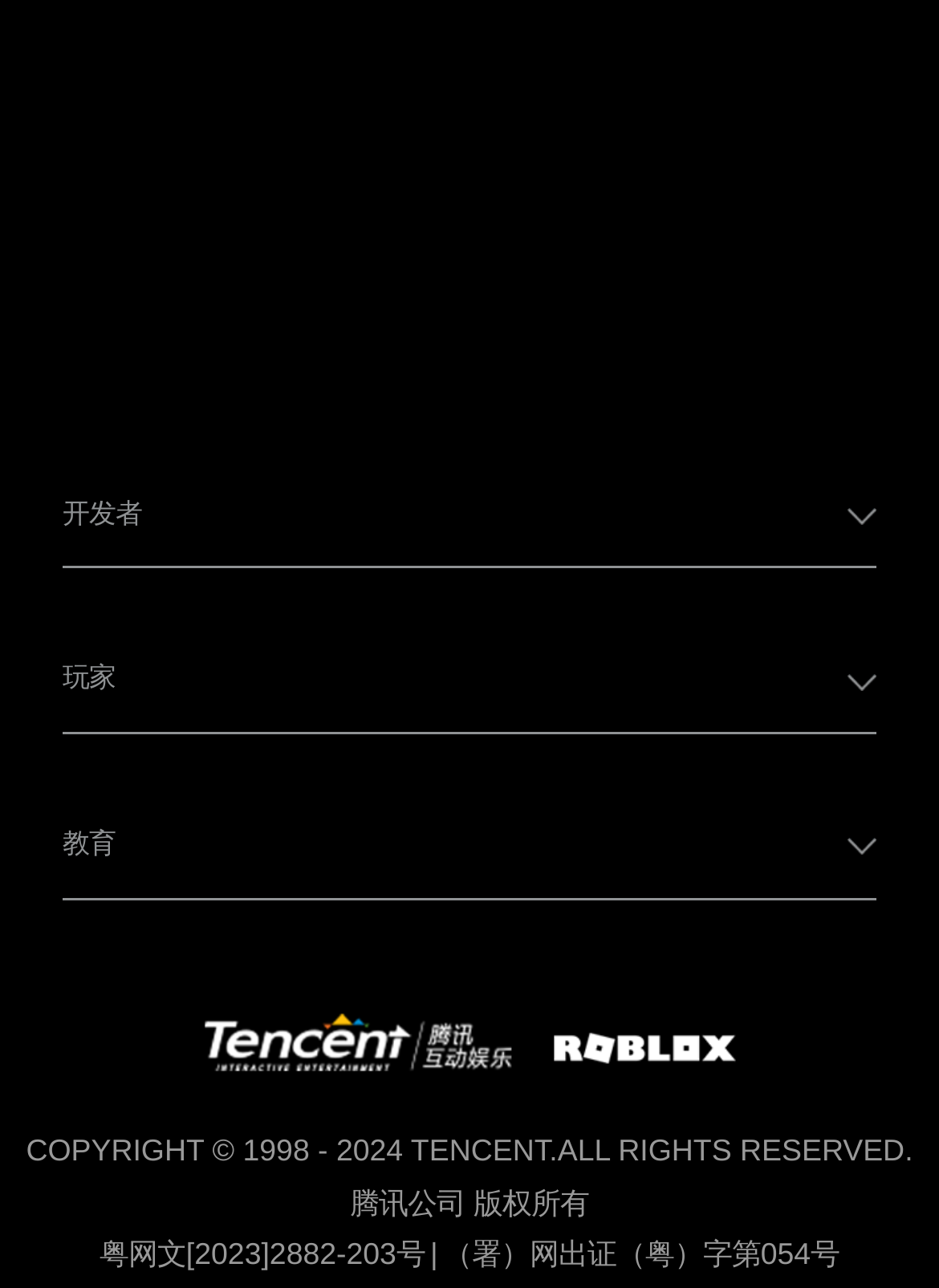What is the company name mentioned at the bottom of the webpage?
Please answer the question with a detailed and comprehensive explanation.

The company name '腾讯公司' can be found at the bottom of the webpage, next to the copyright information.